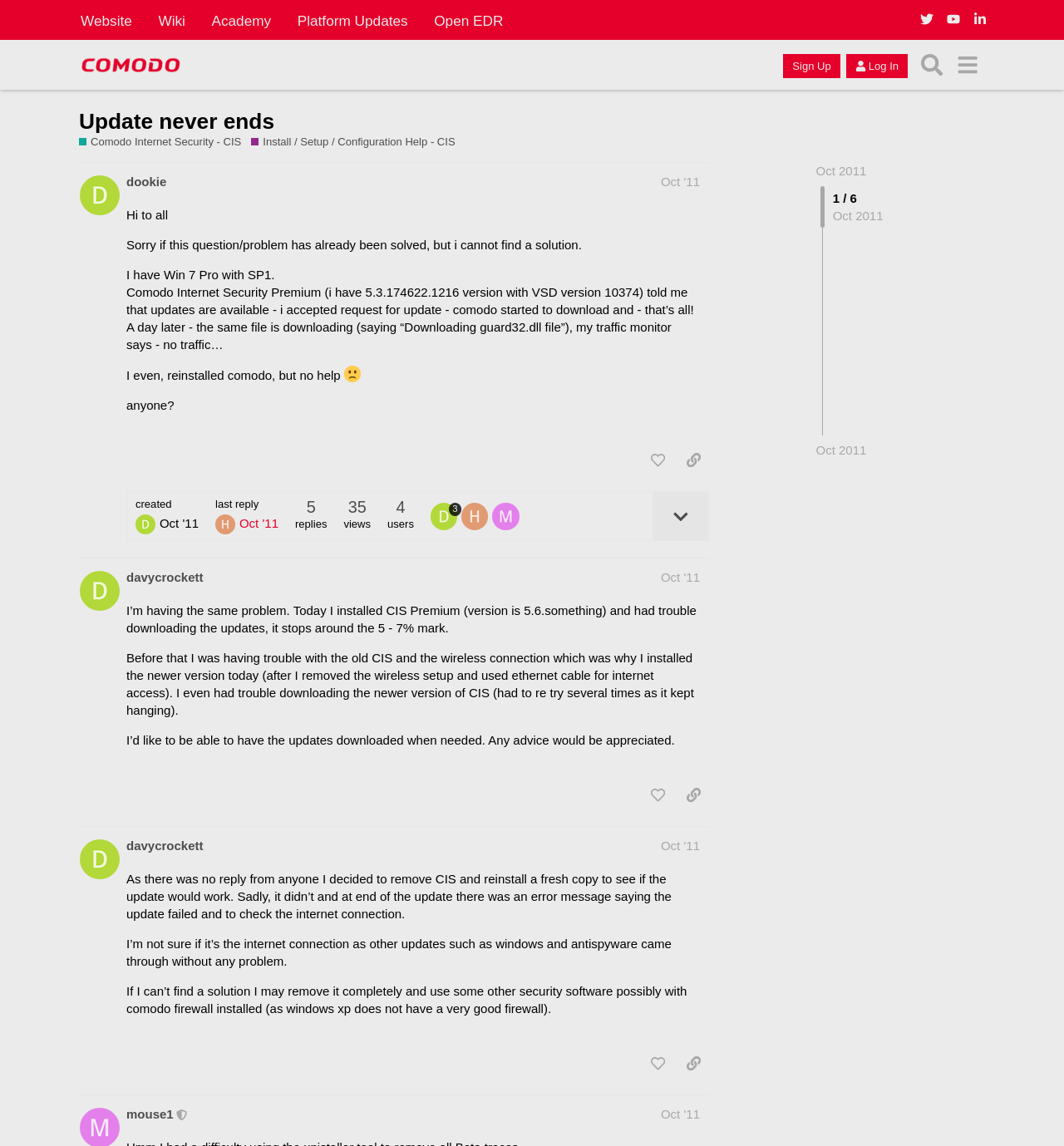Provide a one-word or short-phrase response to the question:
How many users participated in this thread?

4